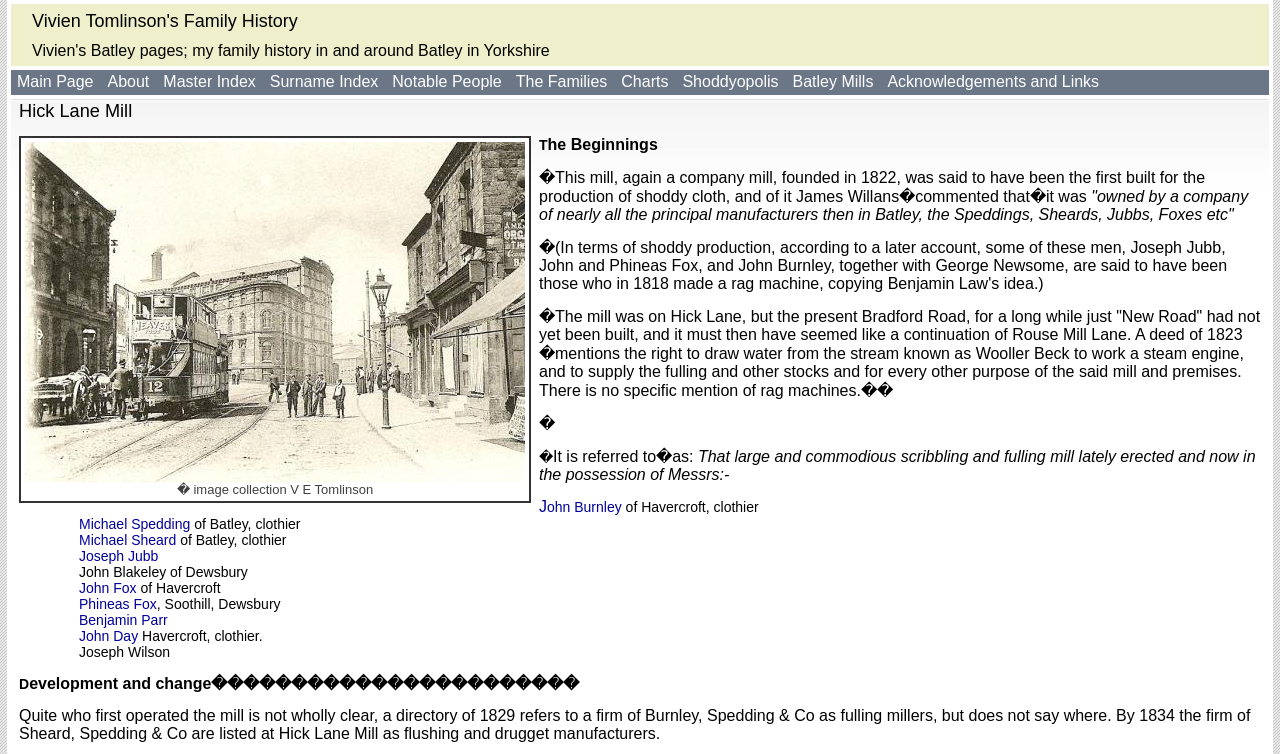Find the bounding box coordinates of the clickable region needed to perform the following instruction: "Read the 'Development and change' text". The coordinates should be provided as four float numbers between 0 and 1, i.e., [left, top, right, bottom].

[0.023, 0.895, 0.453, 0.918]